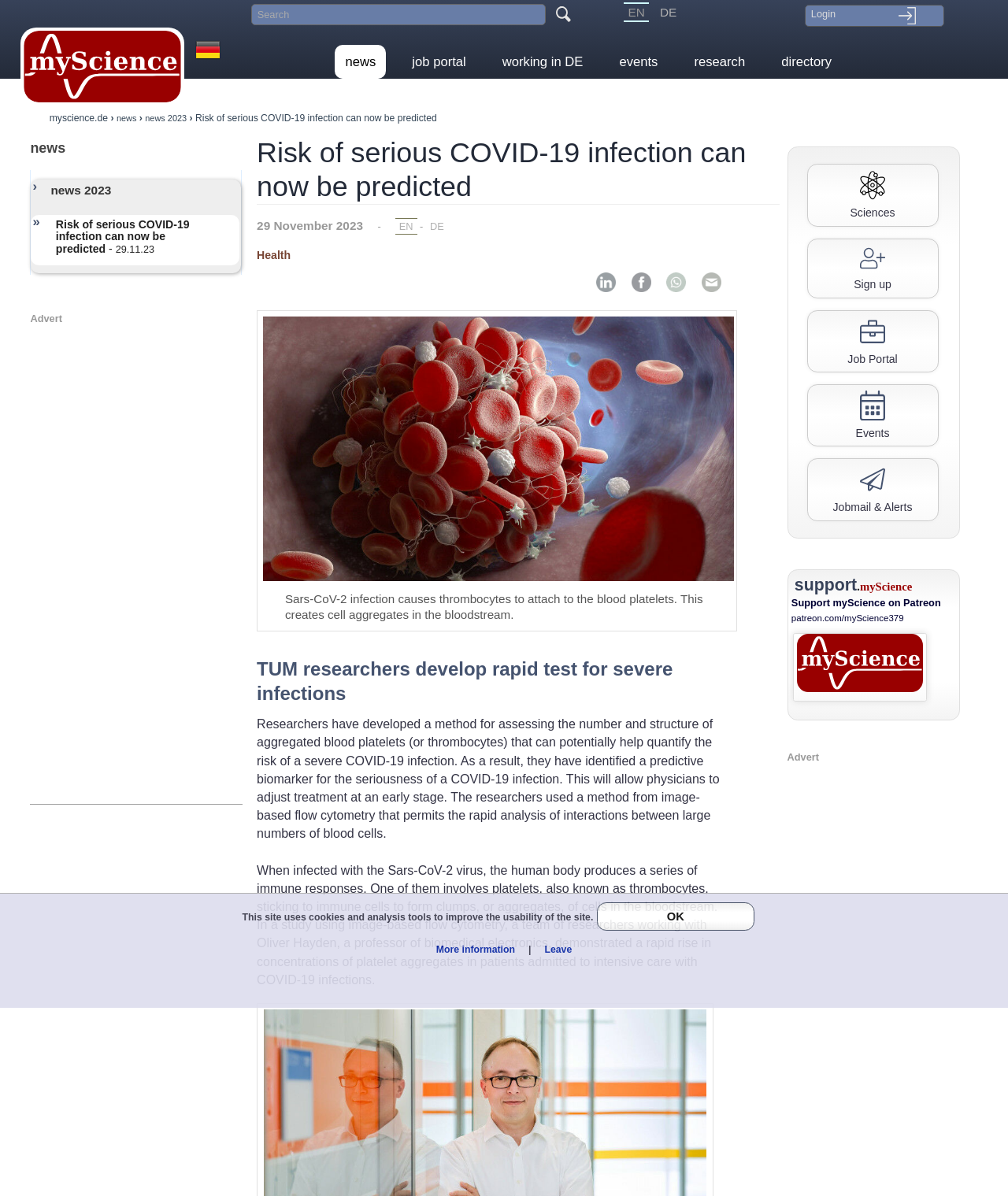Given the element description alt="LinkedIn" title="Share on LinkedIn", predict the bounding box coordinates for the UI element in the webpage screenshot. The format should be (top-left x, top-left y, bottom-right x, bottom-right y), and the values should be between 0 and 1.

[0.586, 0.223, 0.617, 0.249]